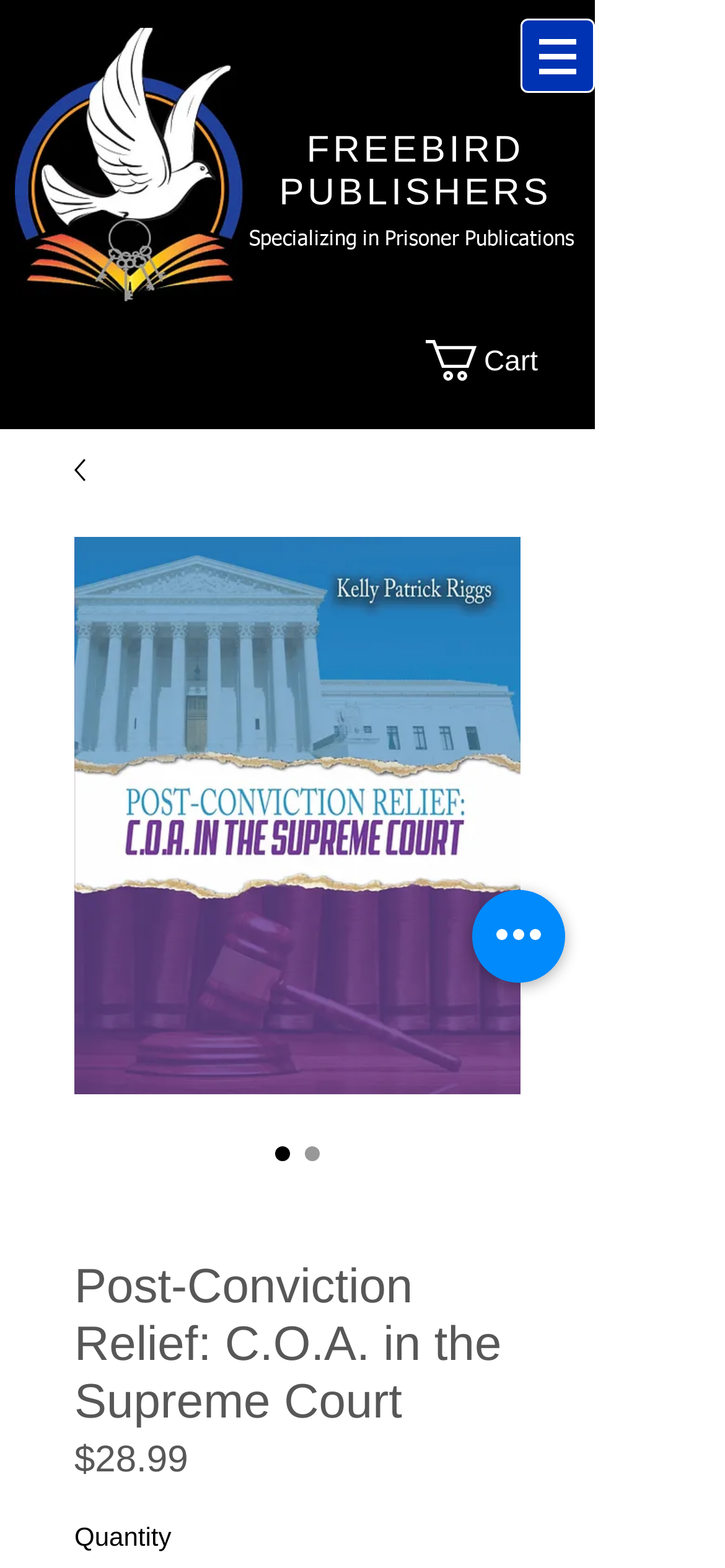Please answer the following question using a single word or phrase: 
What is the price of the book?

$28.99